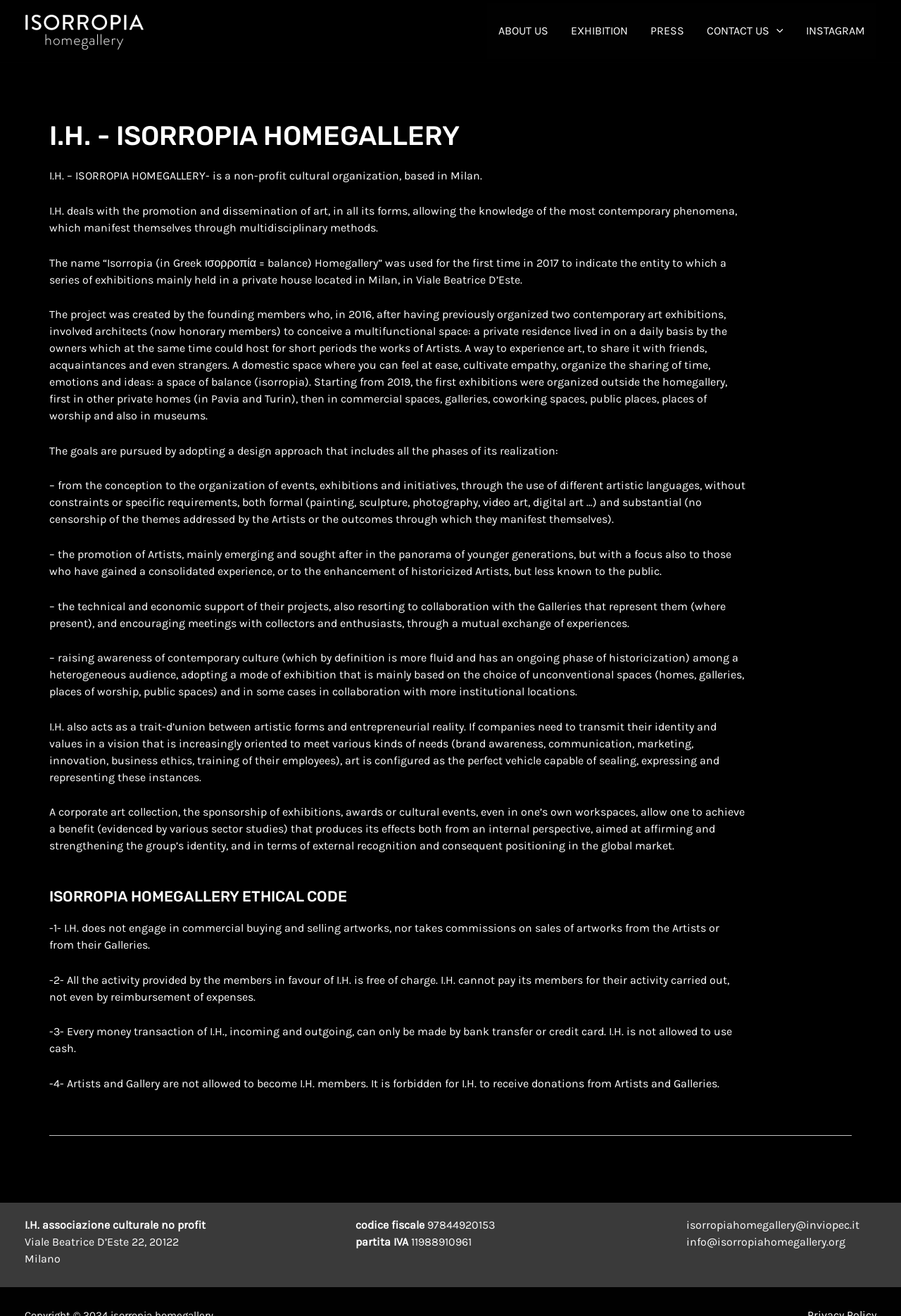What is the name of the organization?
Based on the image, provide your answer in one word or phrase.

I.H. - ISORROPIA HOMEGALLERY